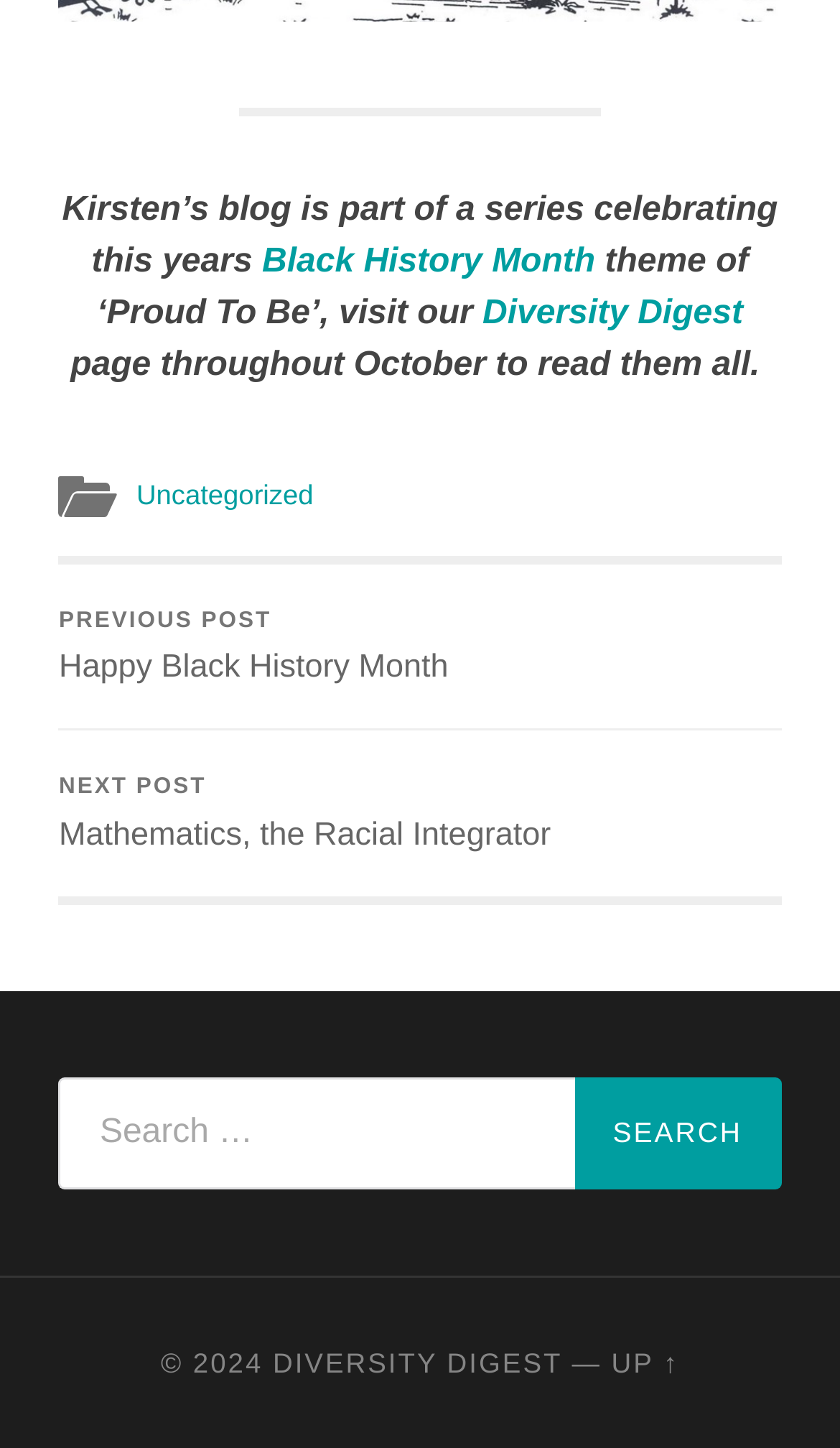Pinpoint the bounding box coordinates of the element to be clicked to execute the instruction: "Search for a term".

[0.07, 0.744, 0.683, 0.821]